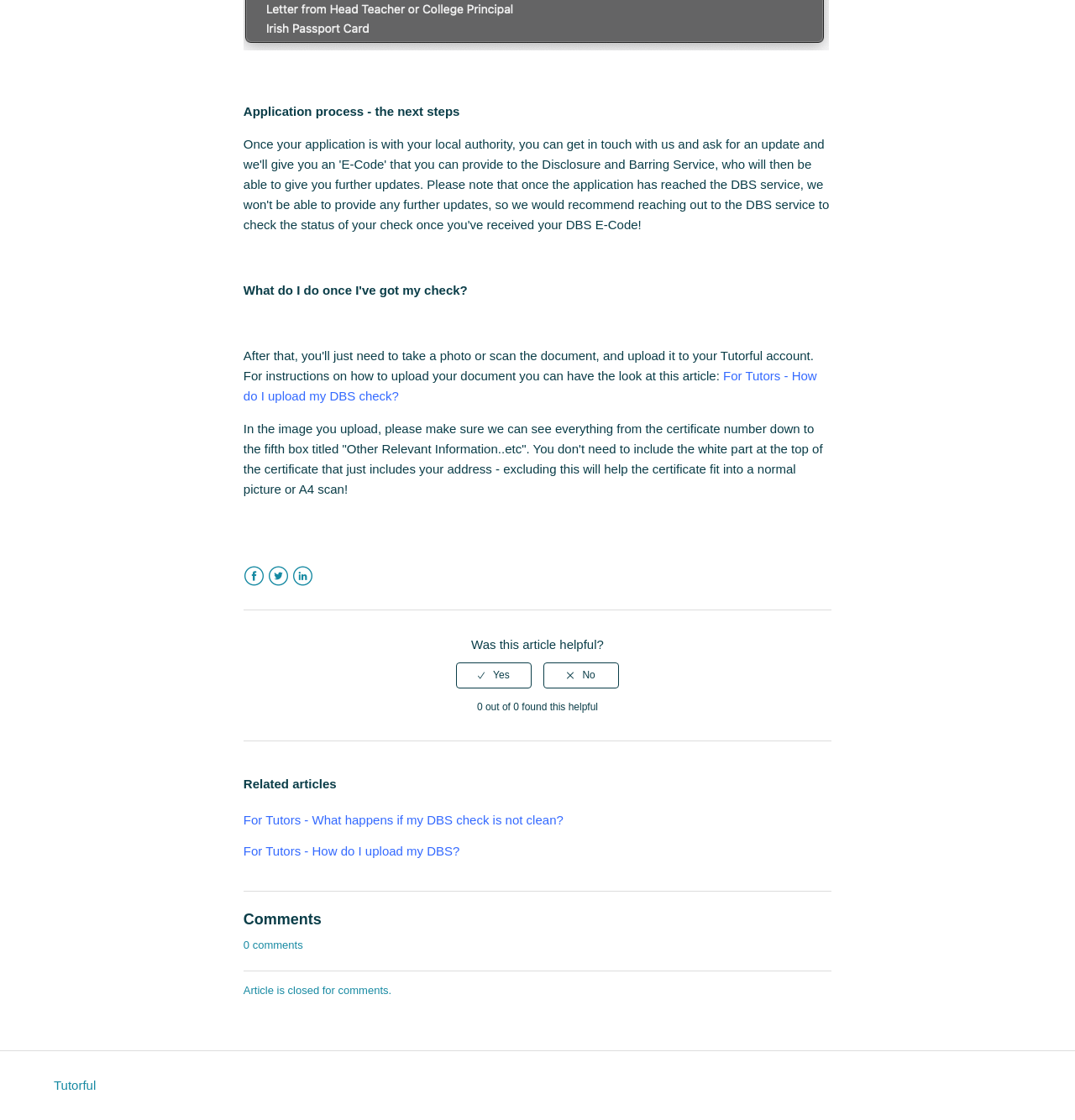Please give a one-word or short phrase response to the following question: 
How many comments are there on this article?

0